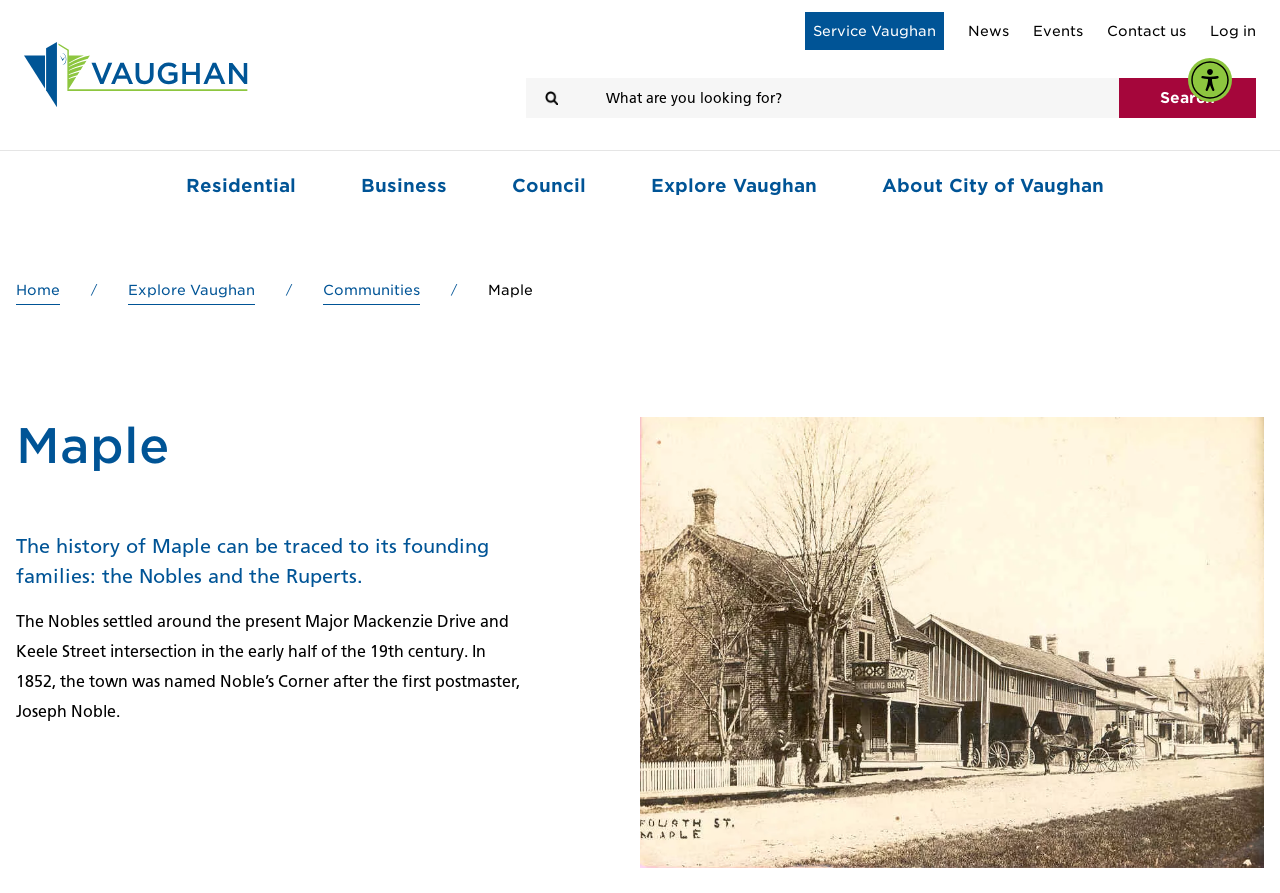Identify the bounding box coordinates of the element that should be clicked to fulfill this task: "Visit the Service Vaughan page". The coordinates should be provided as four float numbers between 0 and 1, i.e., [left, top, right, bottom].

[0.629, 0.013, 0.738, 0.056]